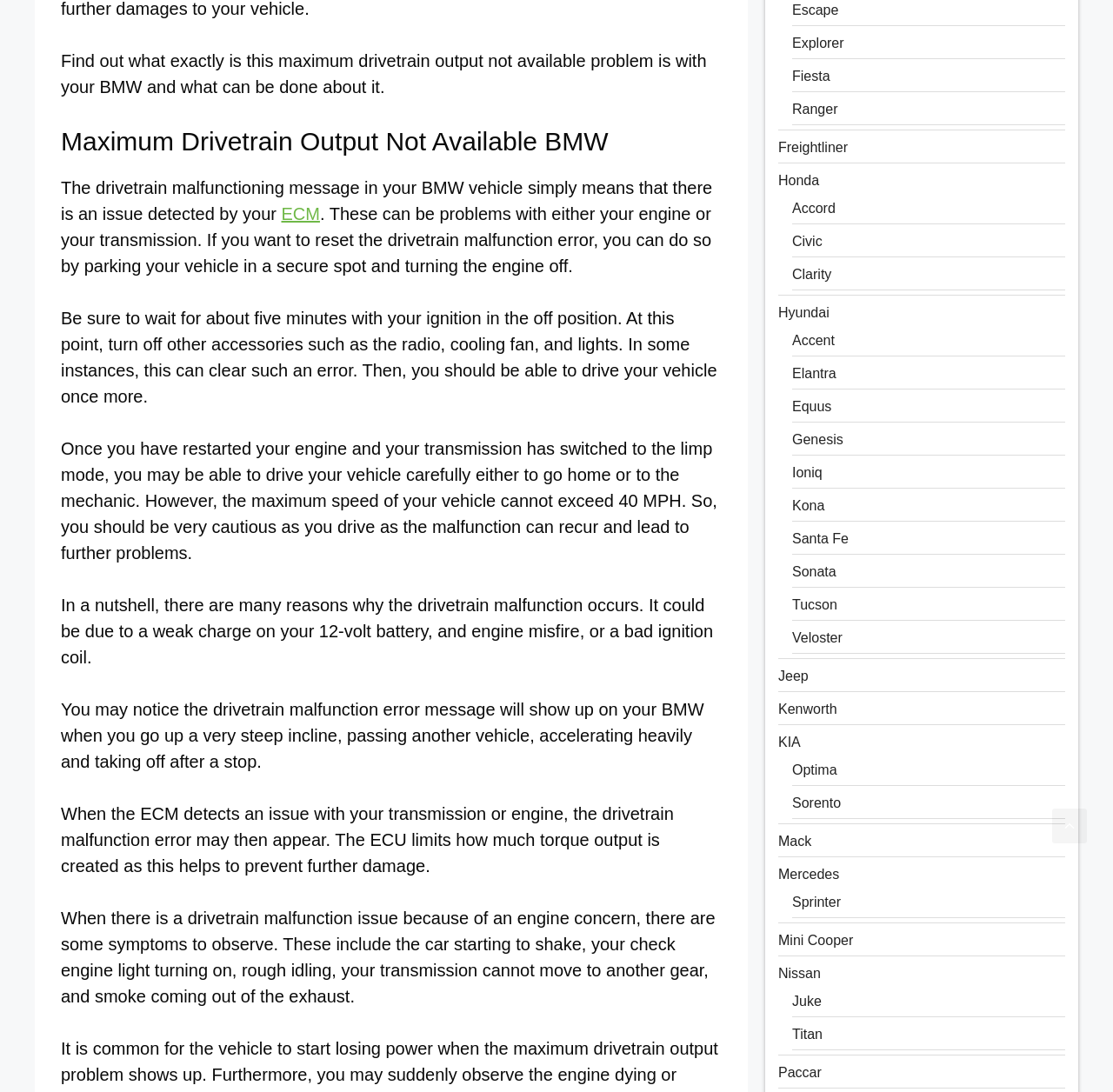Find the bounding box coordinates of the element to click in order to complete the given instruction: "Follow the link to read about the ECM."

[0.253, 0.187, 0.287, 0.204]